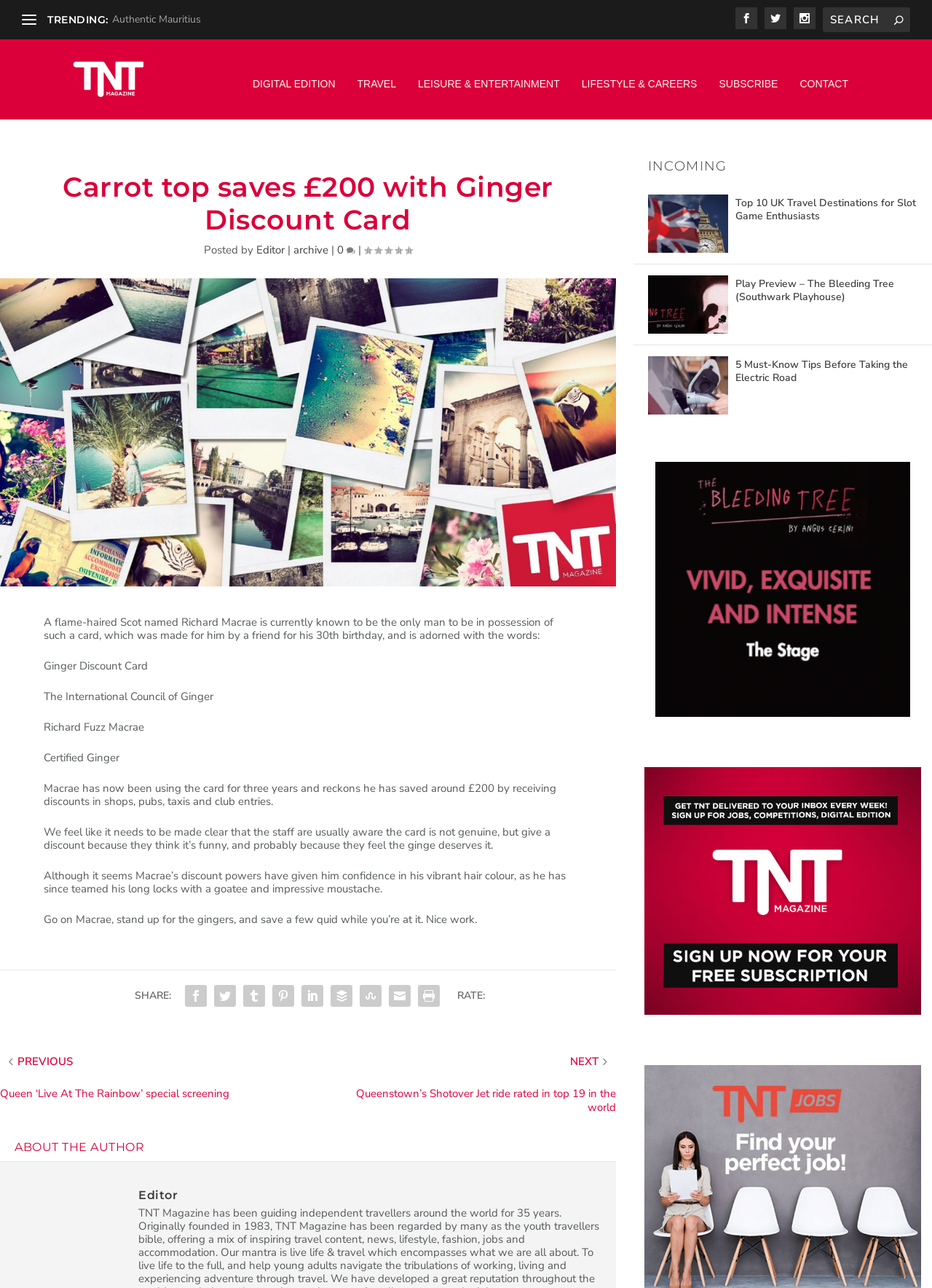Give a detailed explanation of the elements present on the webpage.

This webpage is about an article titled "Carrot Top Saves £200 With Ginger Discount Card" from TNT Magazine. At the top of the page, there is a navigation menu with links to "TRENDING", "Authentic Mauritius", and several social media icons. Below the navigation menu, there is a search bar with a search button.

The main article is divided into sections. The first section has a heading "Carrot top saves £200 with Ginger Discount Card" and an image related to the article. Below the image, there is a brief description of the article, followed by the author's name and a link to the archive.

The main content of the article is a story about a man named Richard Macrae who has a unique discount card that he uses to get discounts in shops, pubs, taxis, and club entries. The article describes how Macrae has saved around £200 using the card and how the staff at these establishments are aware that the card is not genuine but give discounts anyway because they think it's funny.

At the bottom of the article, there are links to share the article on social media and a rating system. Below the article, there is a section about the author, including a photo and a brief description.

On the right side of the page, there is a section titled "INCOMING" with links to other articles, including "Top 10 UK Travel Destinations for Slot Game Enthusiasts", "Play Preview – The Bleeding Tree (Southwark Playhouse)", and "5 Must-Know Tips Before Taking the Electric Road". Each link has a corresponding image. At the bottom of the page, there is an advertisement.